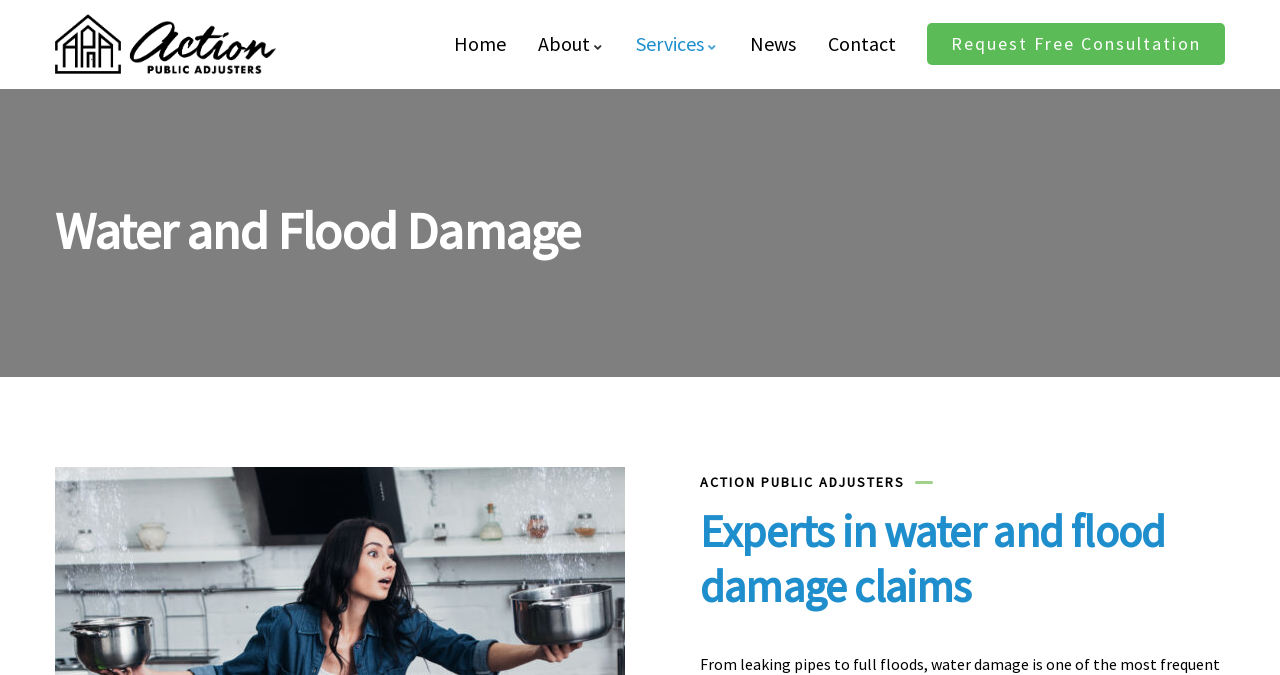How many navigation links are there?
Look at the screenshot and give a one-word or phrase answer.

5